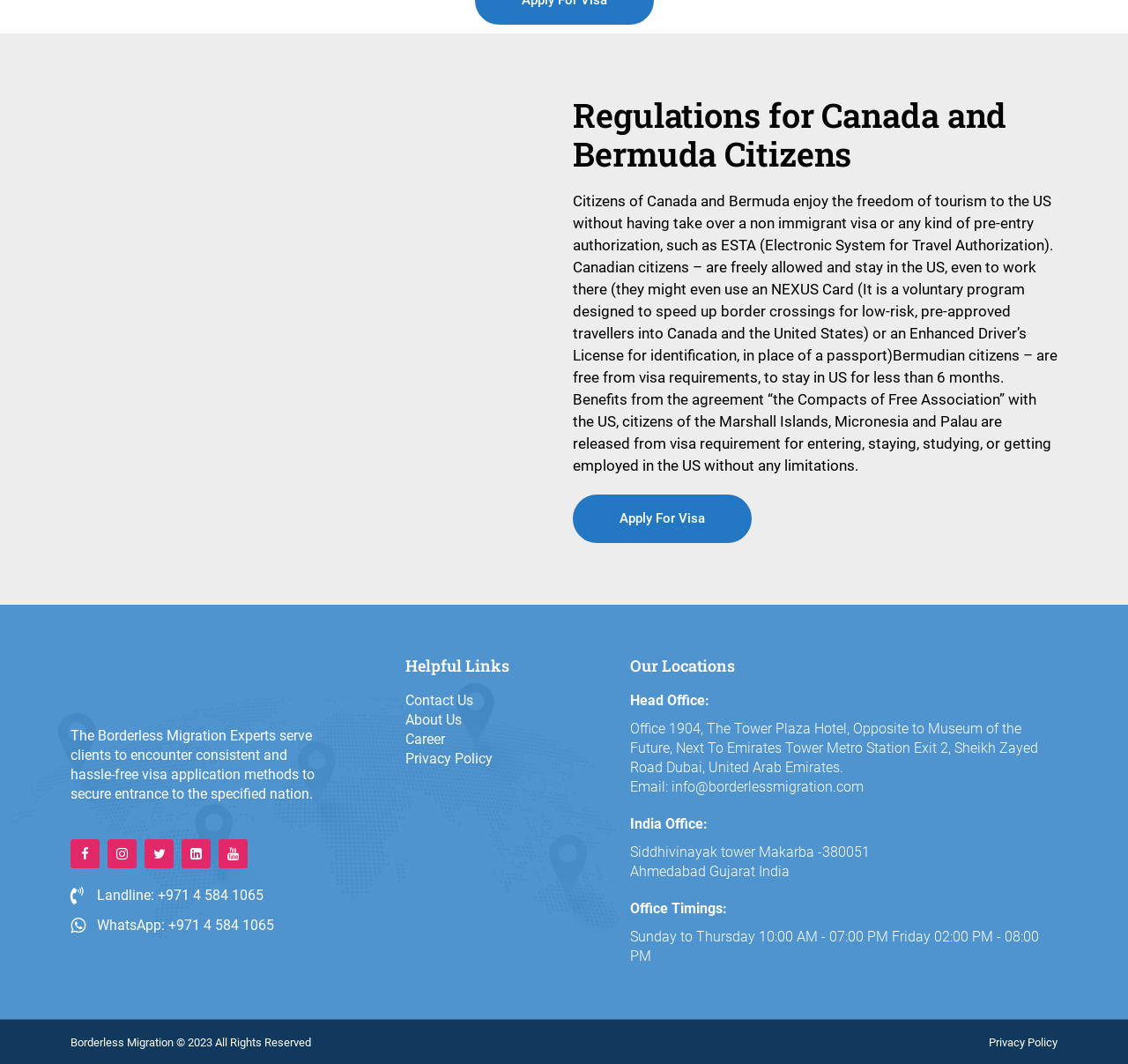Could you highlight the region that needs to be clicked to execute the instruction: "Click the 'Apply For Visa' button"?

[0.508, 0.465, 0.666, 0.51]